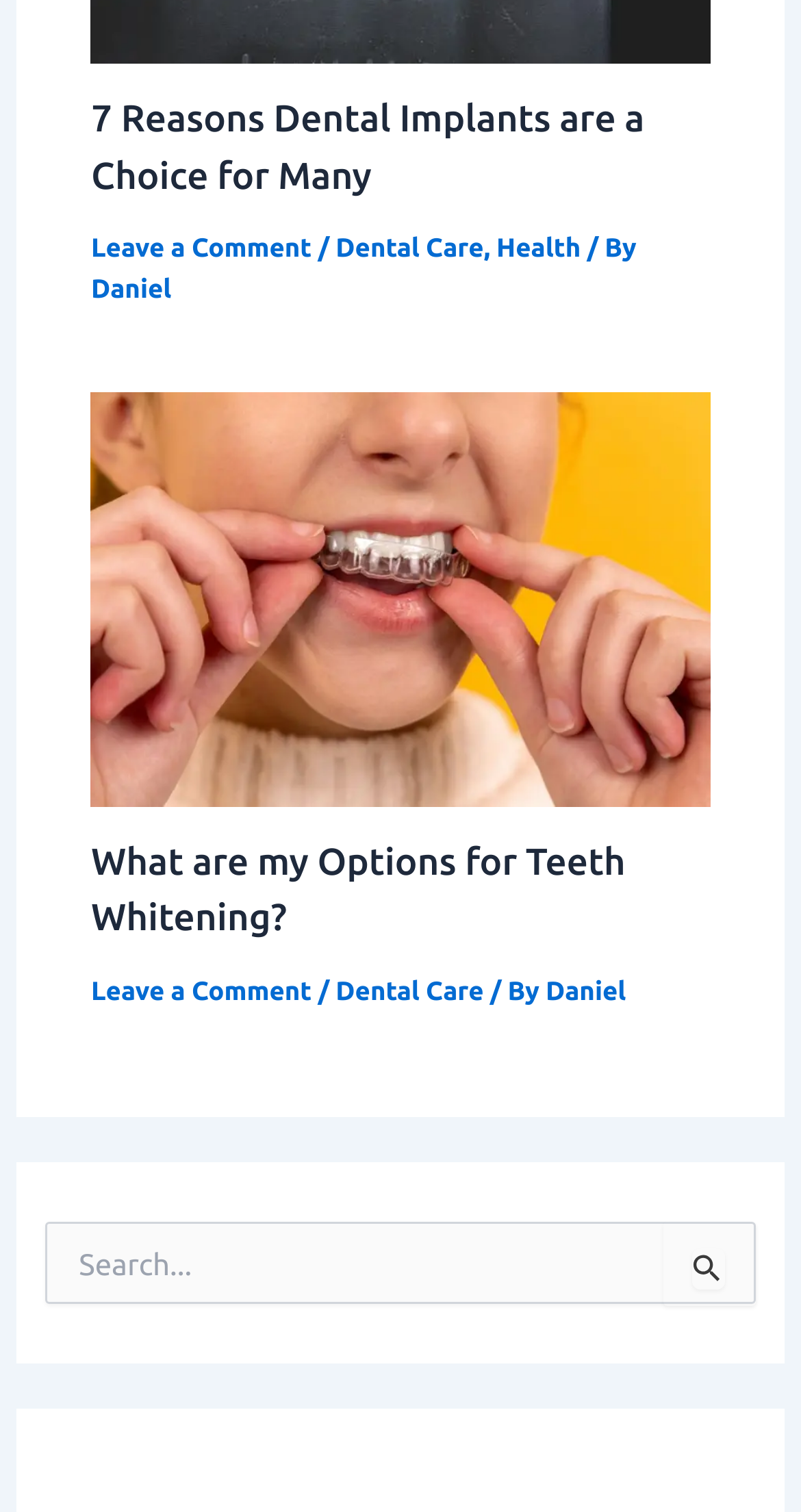What categories are the articles classified under?
Look at the image and respond with a one-word or short-phrase answer.

Dental Care, Health